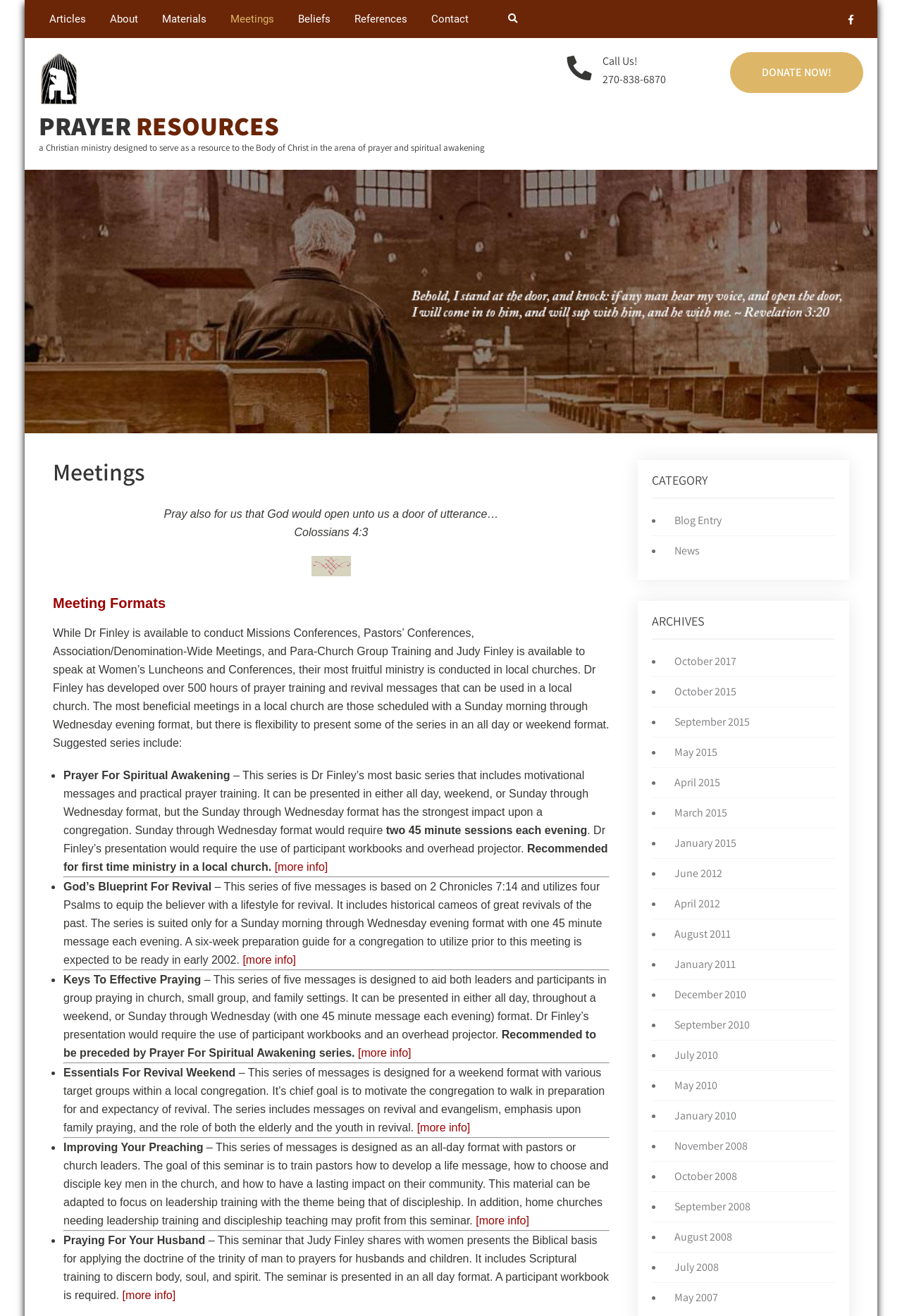Elaborate on the webpage's design and content in a detailed caption.

The webpage is about a Christian ministry that provides prayer resources and meeting formats for spiritual awakening and revival. At the top, there are several links to different sections of the website, including "Articles", "About", "Materials", "Meetings", "Beliefs", "References", and "Contact". 

Below the links, there is a search bar with a magnifying glass icon and a button with a search icon. To the right of the search bar, there is a phone number "270-838-6870" with a "Call Us!" label above it. 

The main content of the webpage is divided into two sections. The left section has a heading "Meetings" and describes different meeting formats, including "Prayer For Spiritual Awakening", "God’s Blueprint For Revival", "Keys To Effective Praying", "Essentials For Revival Weekend", and "Improving Your Preaching". Each meeting format has a brief description and a "more info" link. 

The right section has two headings, "CATEGORY" and "ARCHIVES". Under "CATEGORY", there are links to "Blog Entry" and "News". Under "ARCHIVES", there are links to different months and years, including "October 2017", "October 2015", "September 2015", "May 2015", "April 2015", "March 2015", and "January 2015". 

At the bottom of the webpage, there is a "DONATE NOW!" button.